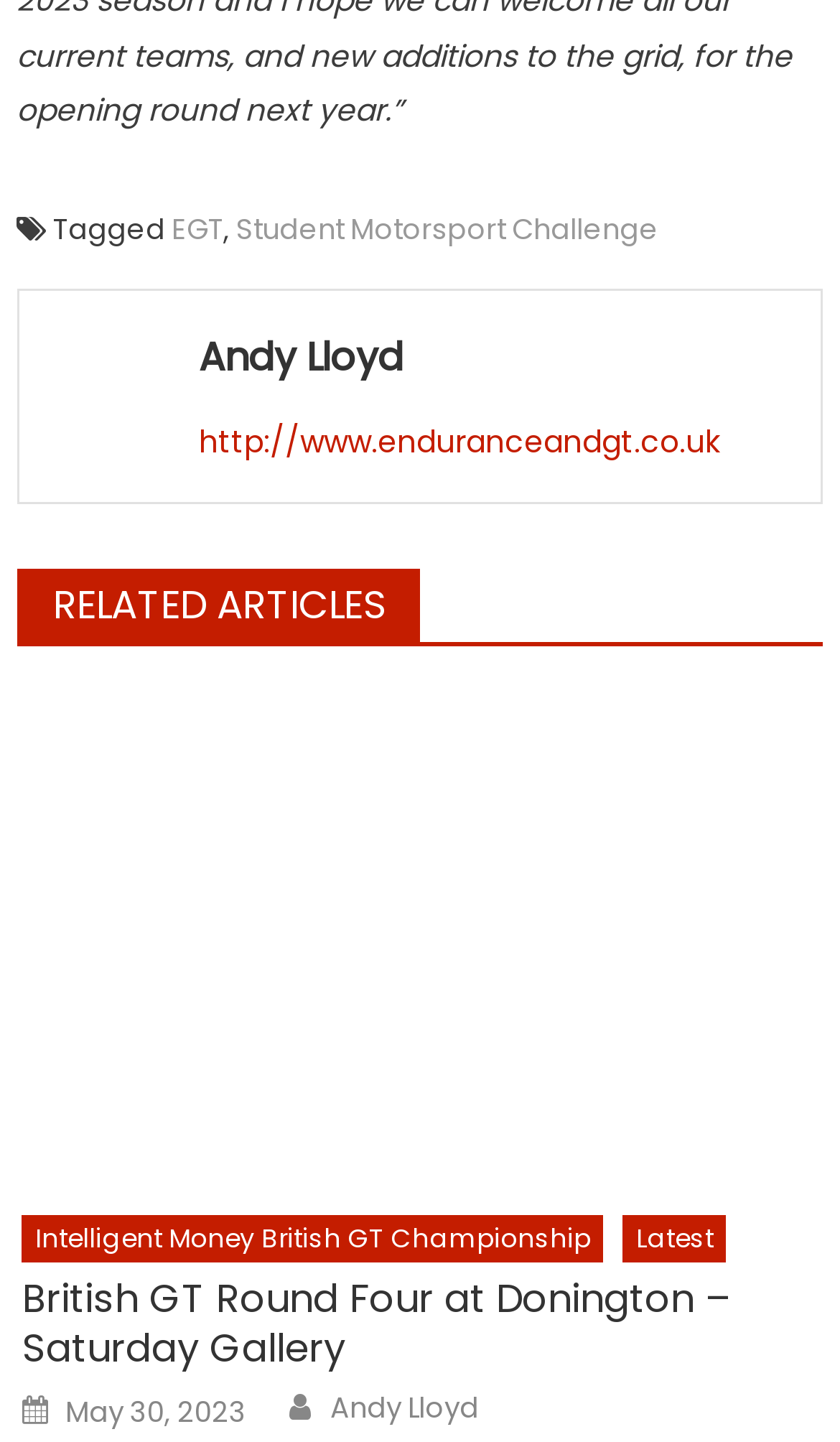What is the date of the article?
Please answer the question as detailed as possible based on the image.

The date of the article can be found by looking at the link 'May 30, 2023' which is located near the bottom of the webpage, below the heading 'RELATED ARTICLES'.